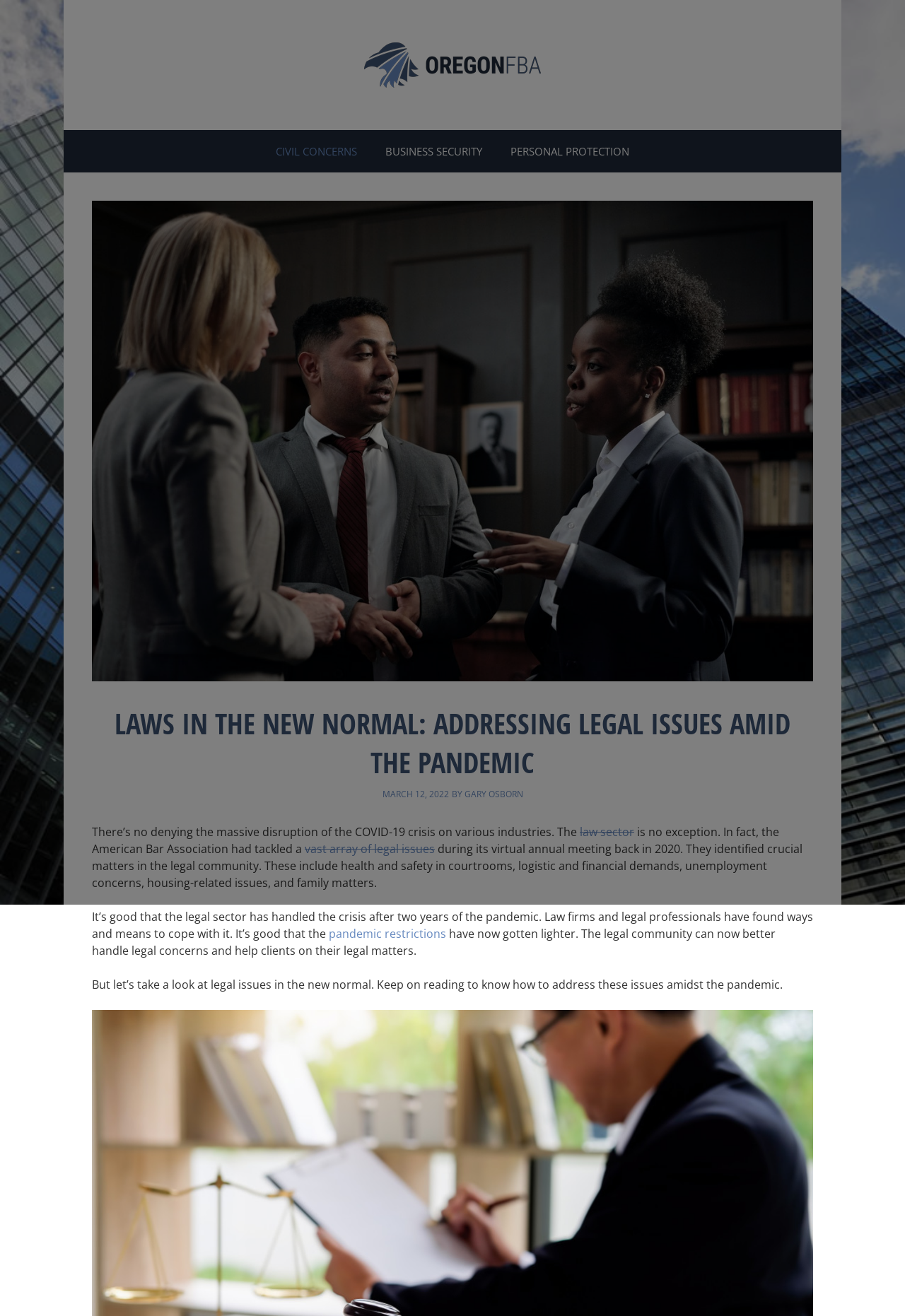Provide the bounding box coordinates for the UI element that is described as: "vast array of legal issues".

[0.337, 0.639, 0.48, 0.651]